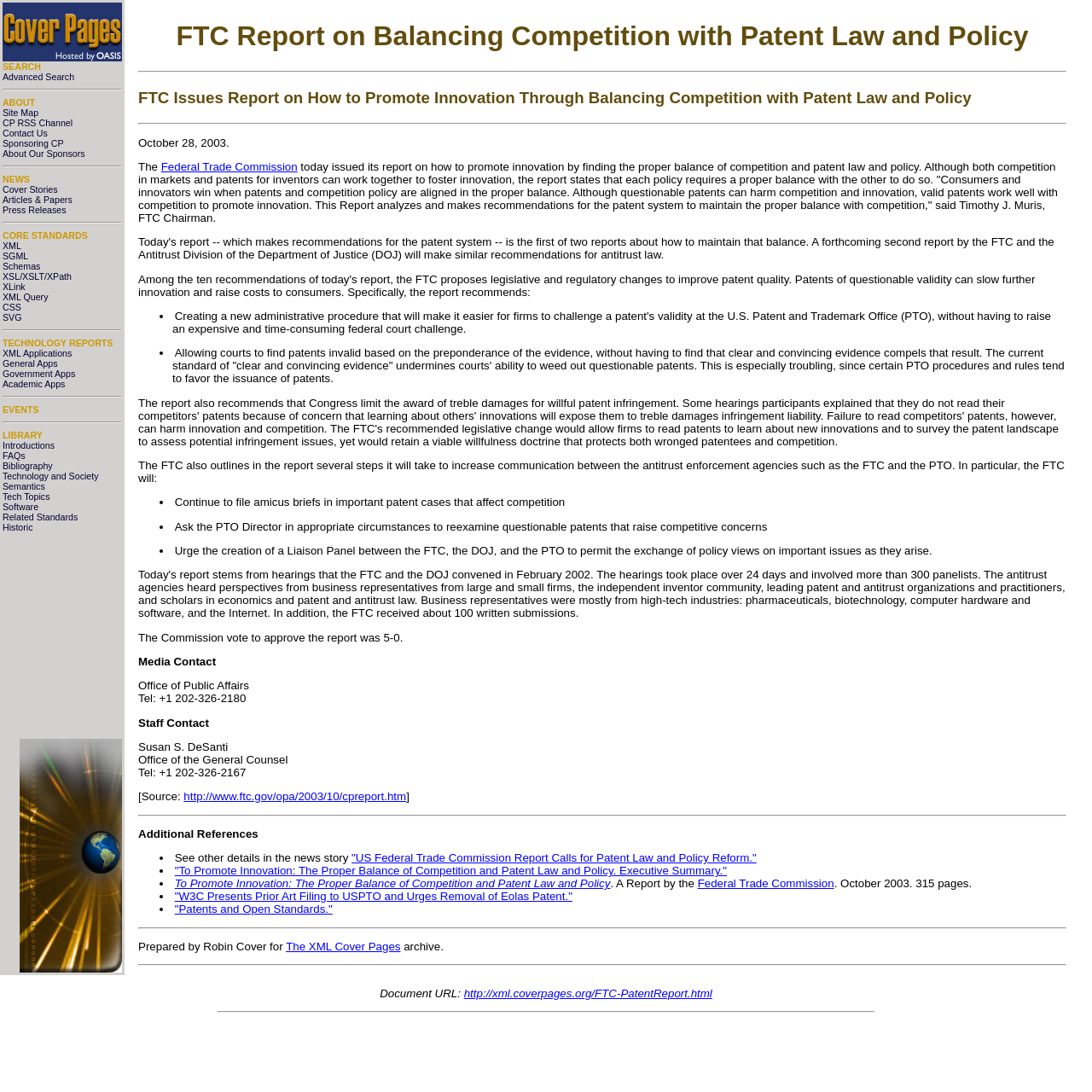Please identify the bounding box coordinates of the element on the webpage that should be clicked to follow this instruction: "Click the 'NEWS' link". The bounding box coordinates should be given as four float numbers between 0 and 1, formatted as [left, top, right, bottom].

[0.002, 0.159, 0.027, 0.169]